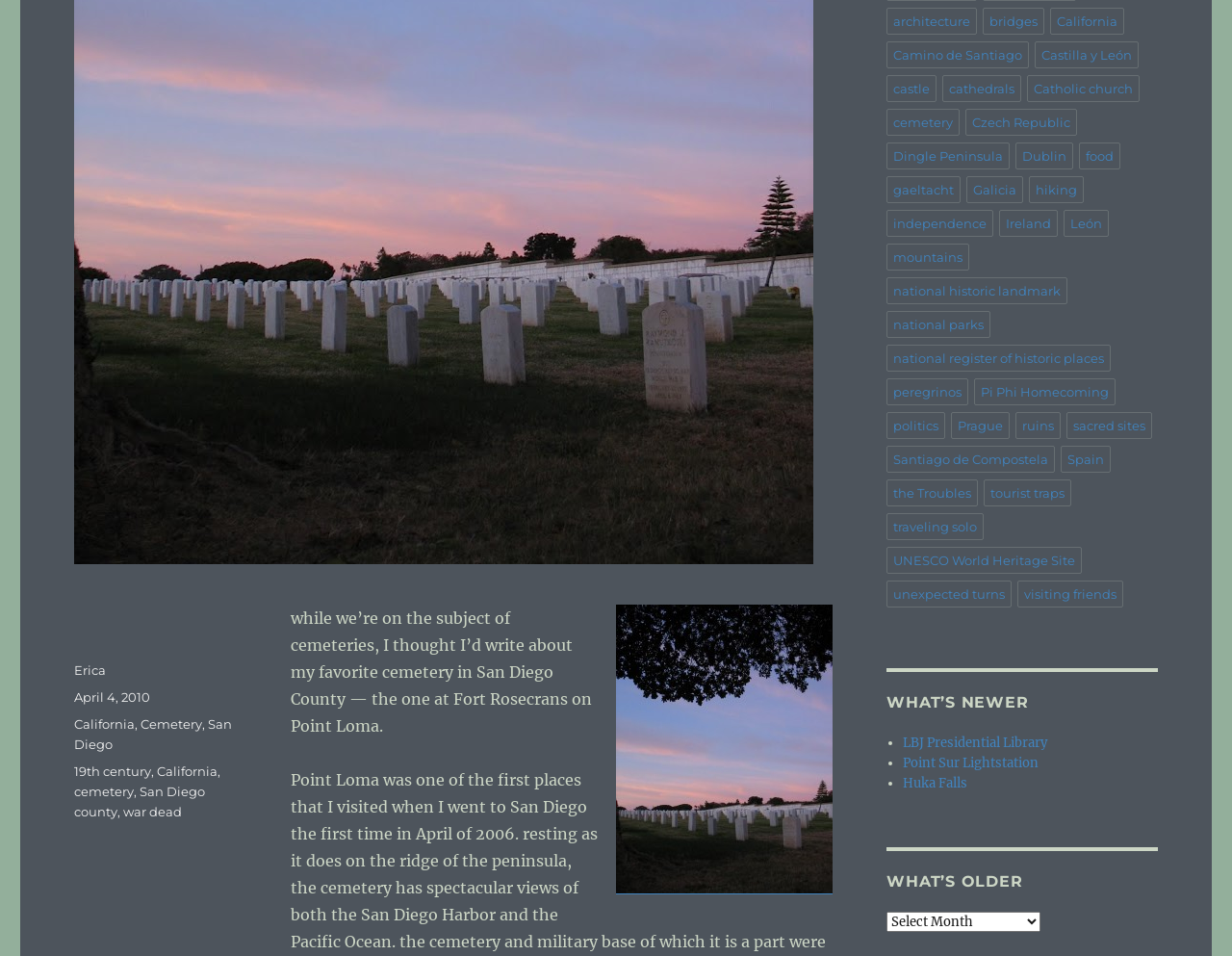What is the category of the blog post?
Answer the question based on the image using a single word or a brief phrase.

California, Cemetery, San Diego